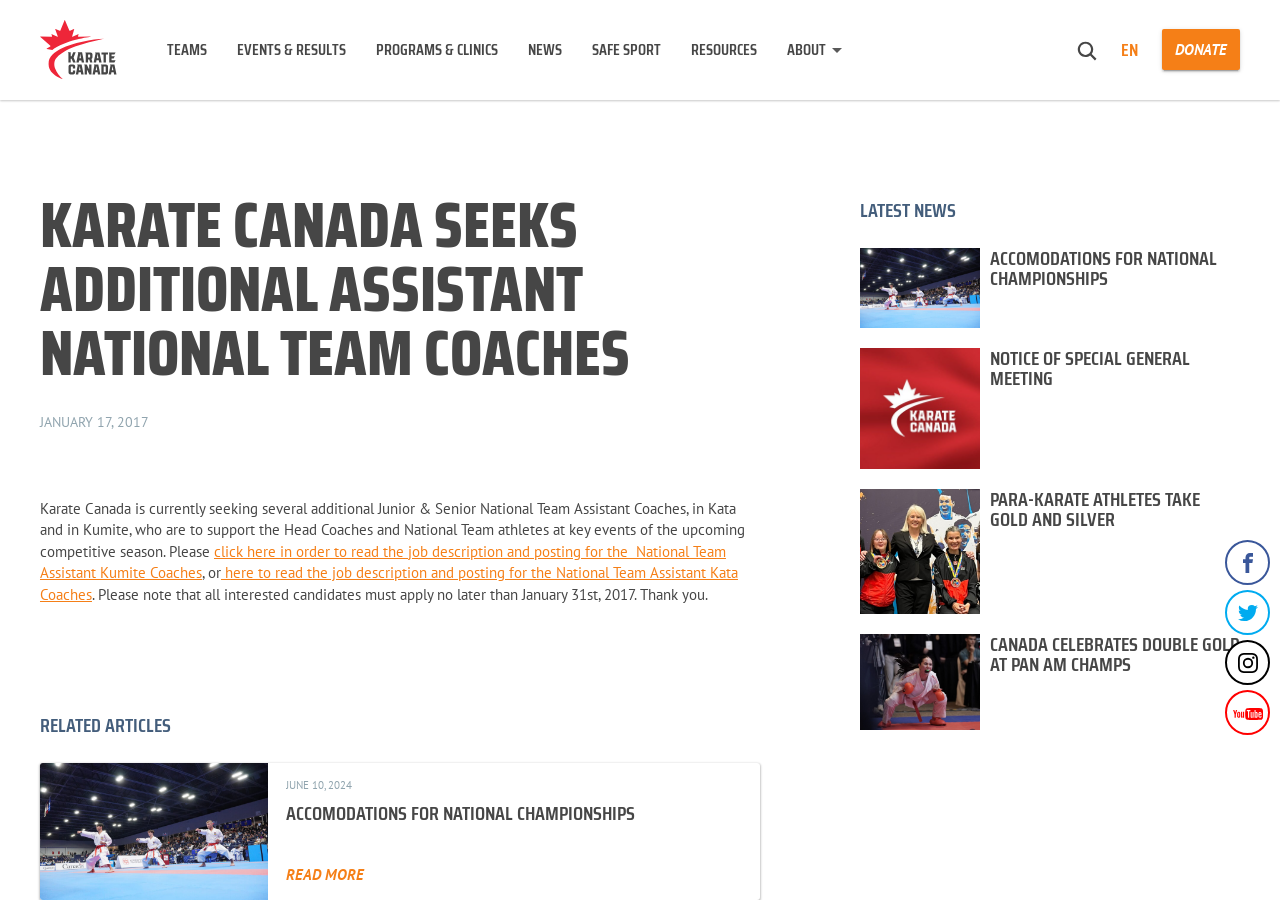Identify the bounding box coordinates of the area you need to click to perform the following instruction: "Click on TEAMS".

[0.13, 0.036, 0.162, 0.076]